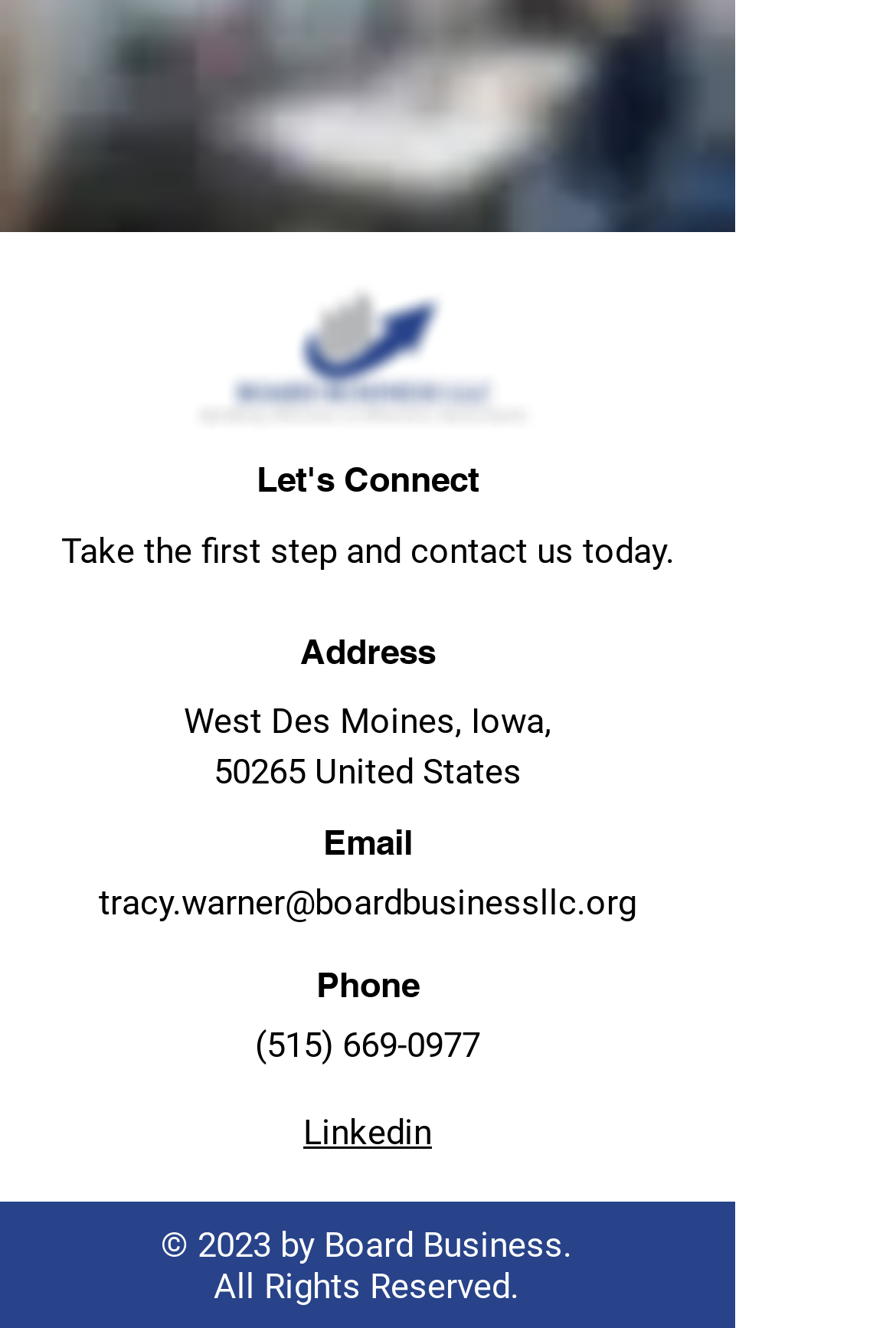What is the company name?
Use the information from the image to give a detailed answer to the question.

The company name can be inferred from the logo 'BBLLC logo.png' and the copyright information '© 2023 by Board Business. All Rights Reserved.'